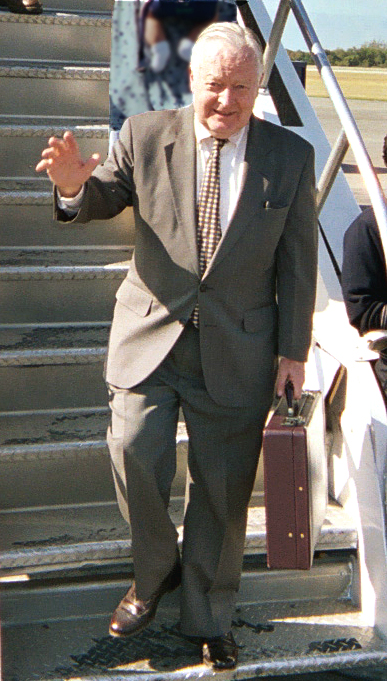Illustrate the image with a detailed caption.

The image captures a distinguished individual descending the steps of an aircraft, gesturing with a friendly wave, exuding a sense of authority and purpose. He is dressed in a well-tailored suit, complete with a patterned tie that adds a touch of elegance to his formal appearance. In his right hand, he holds a briefcase, suggesting a professional engagement or important meeting. The scene likely takes place at an airport, as indicated by the metal steps leading down from the plane and the clear sky in the background, hinting at a bright day. This moment marks the arrival of the individual, possibly significant in diplomatic or official capacity, as suggested by the headline "Haiti Project Chief Meets with Prime Minister" associated with this event.